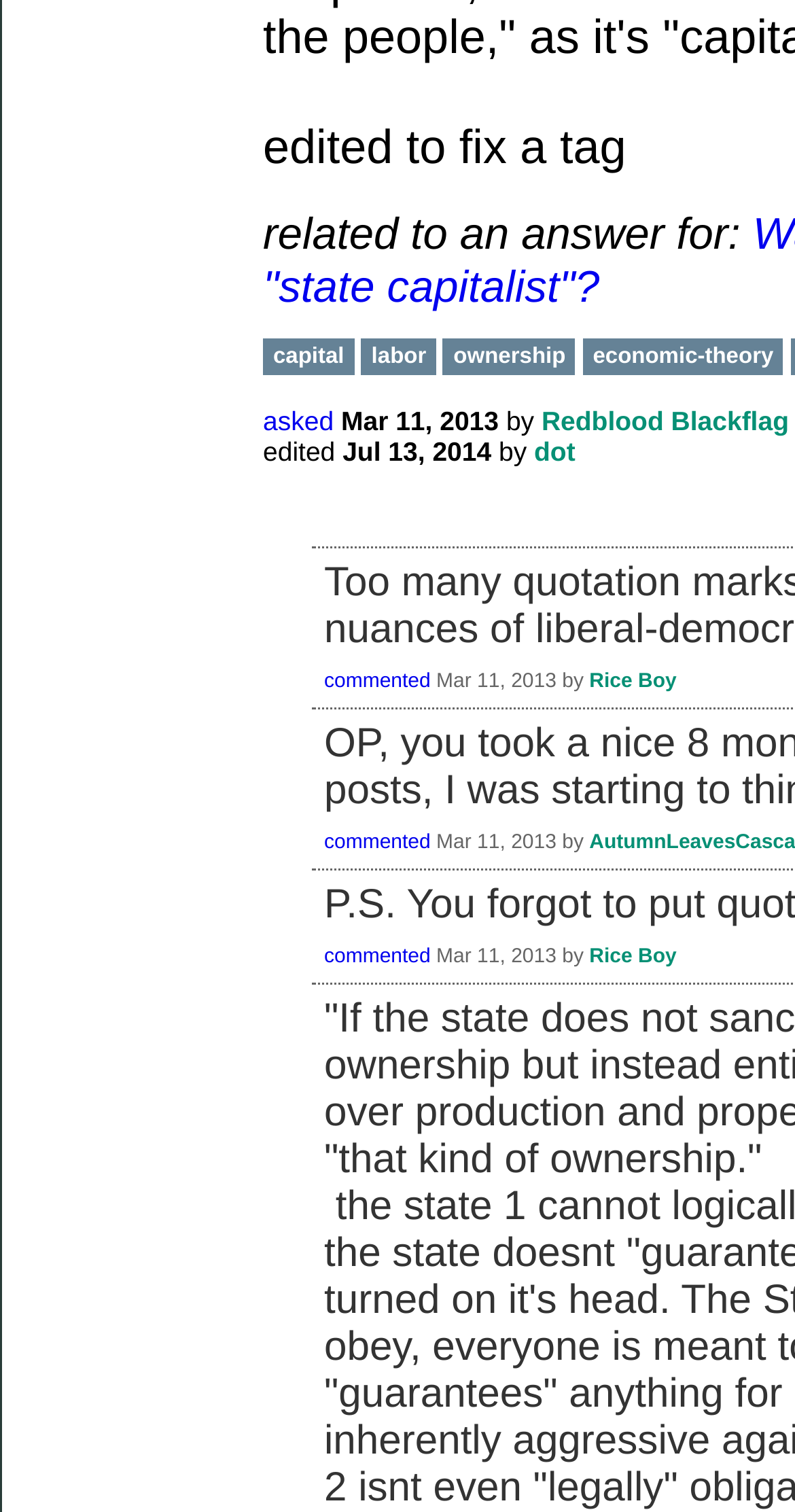Specify the bounding box coordinates of the area to click in order to execute this command: 'click on the link 'capital''. The coordinates should consist of four float numbers ranging from 0 to 1, and should be formatted as [left, top, right, bottom].

[0.331, 0.224, 0.446, 0.248]